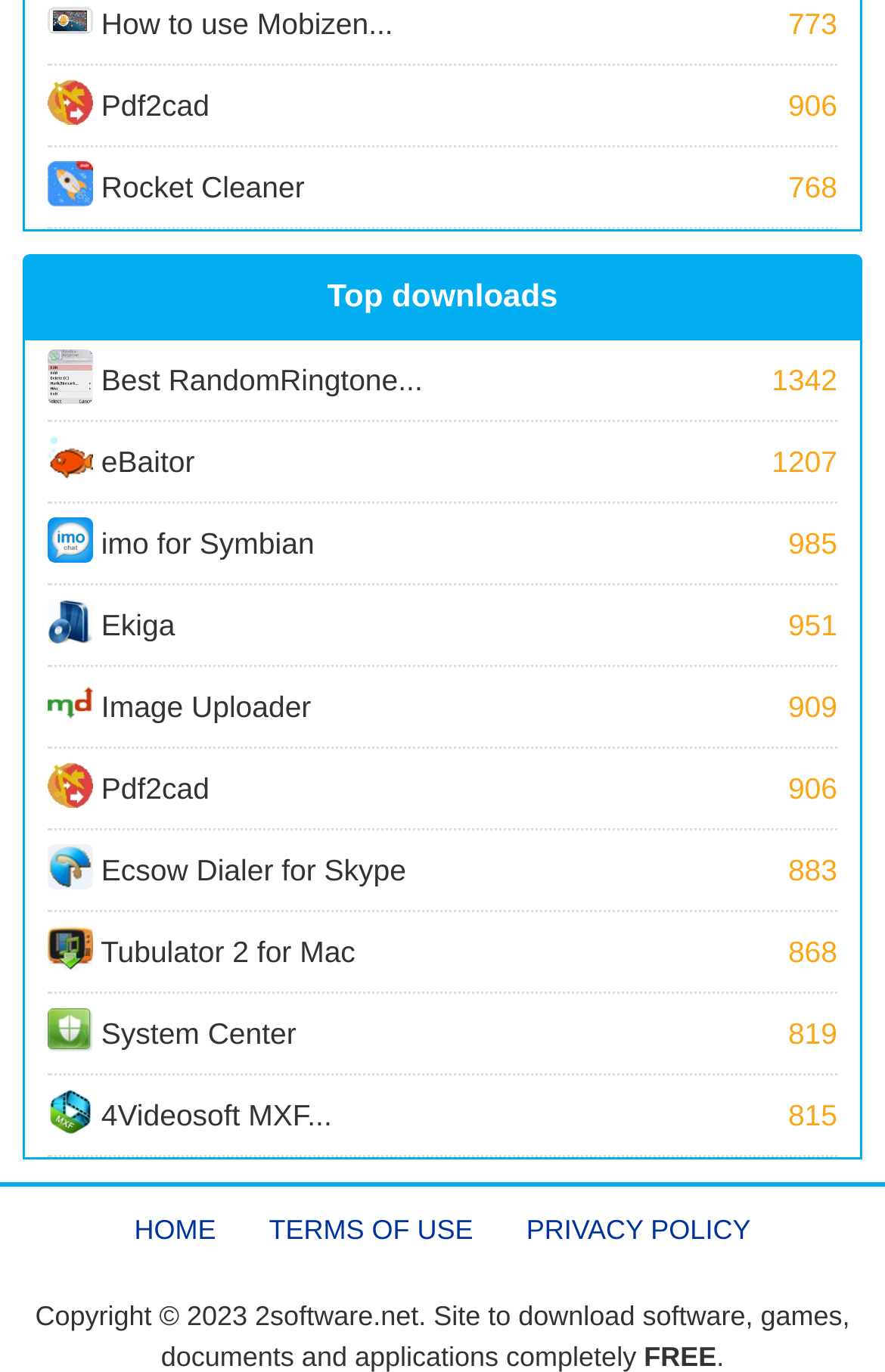Please determine the bounding box coordinates of the element's region to click in order to carry out the following instruction: "View TERMS OF USE". The coordinates should be four float numbers between 0 and 1, i.e., [left, top, right, bottom].

[0.304, 0.881, 0.535, 0.911]